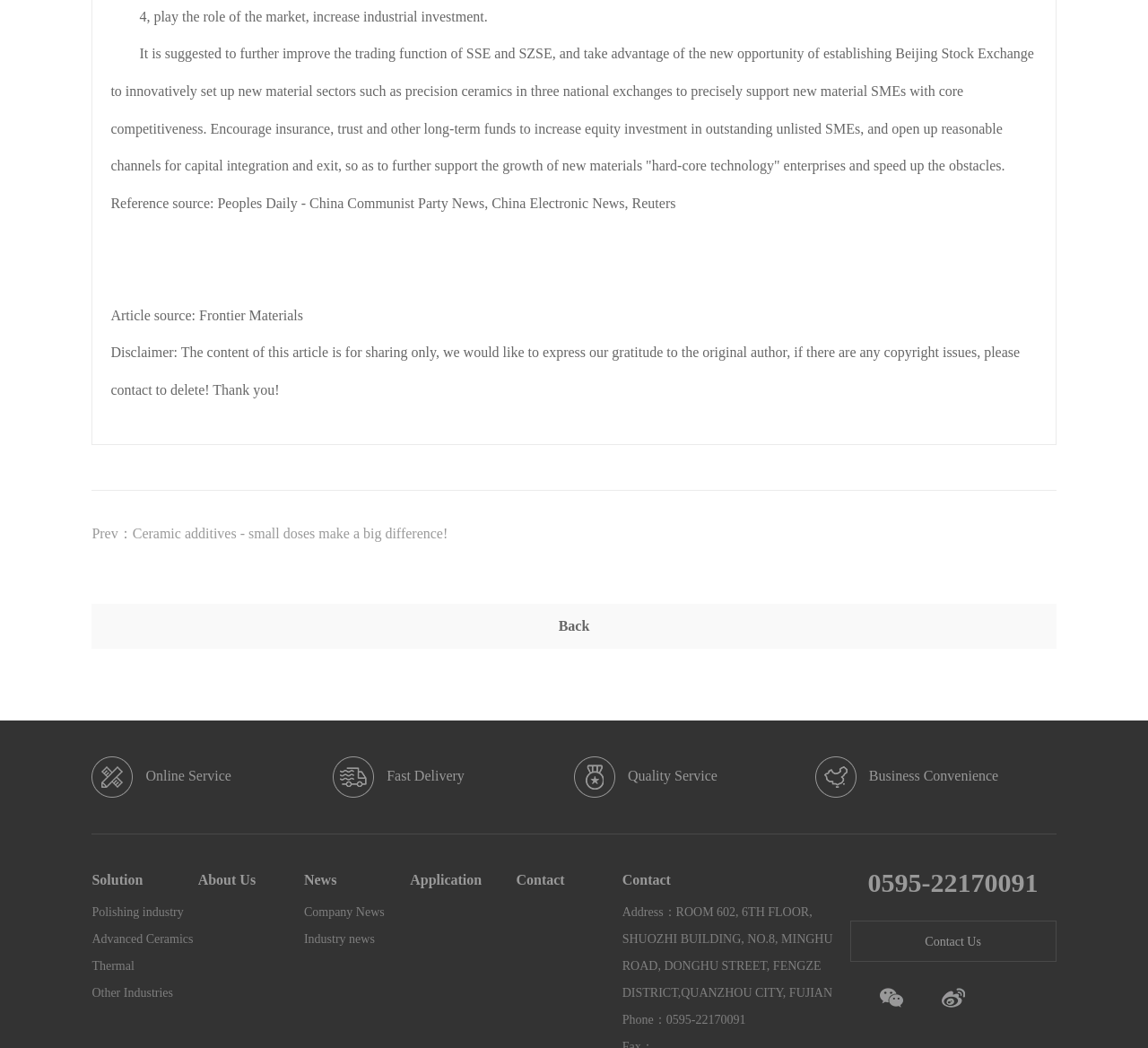How can users contact the company?
Could you answer the question in a detailed manner, providing as much information as possible?

The contact information of the company is provided at the bottom of the page, including a phone number and an address. Additionally, there is a 'Contact Us' link, which likely leads to a contact form or email address. This suggests that users can contact the company through phone or by submitting a contact form.